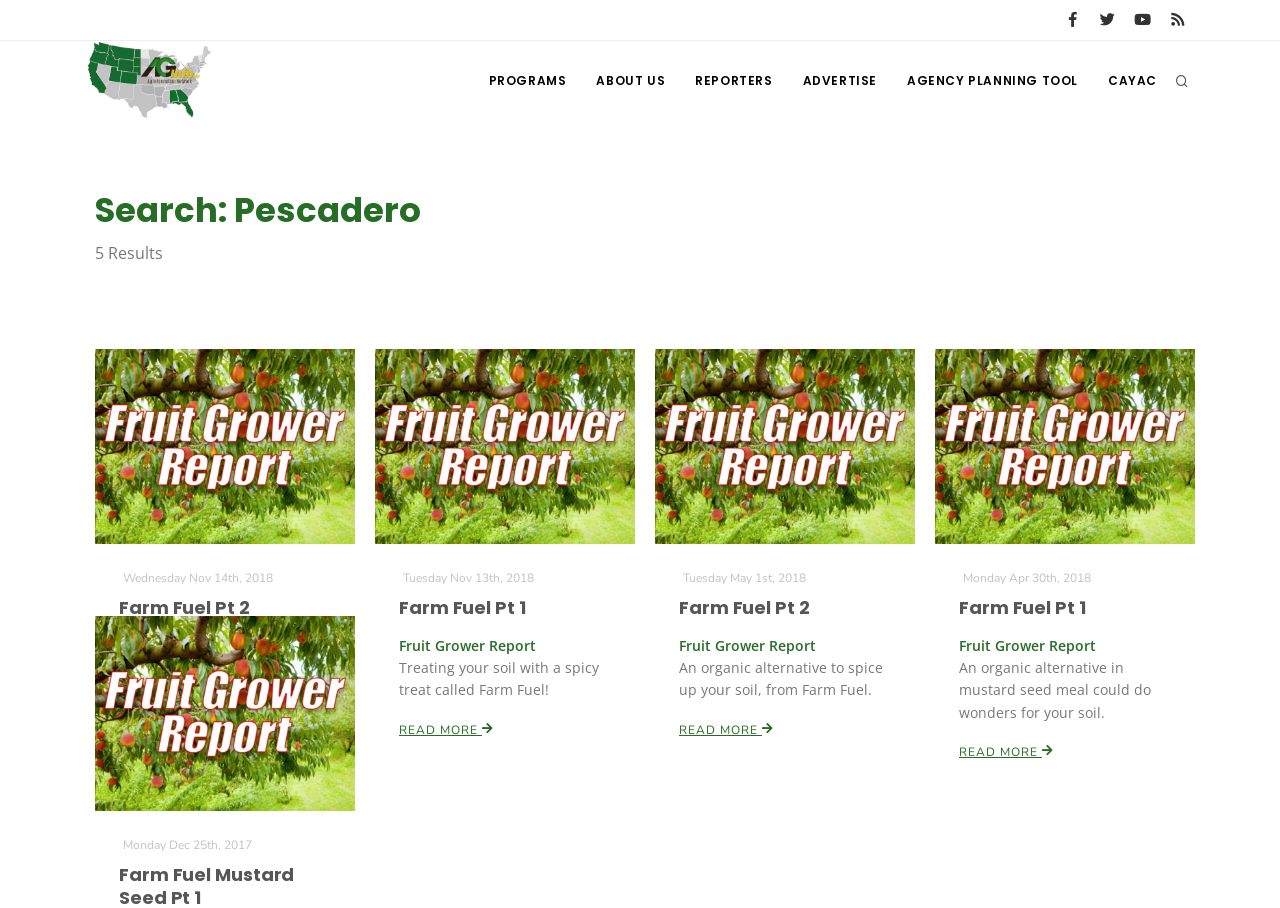Provide an in-depth caption for the webpage.

The webpage is titled "AG INFORMATION NETWORK OF THE WEST" and features a logo at the top left corner. Below the logo, there is a search box with a placeholder text "Search..." and a hint "Start typing & press 'Enter' or 'ESC' to close". 

To the right of the search box, there are four icons represented by Unicode characters, which are likely social media links. 

The main content of the webpage is divided into three sections: "Programs", "Reports", and "Reporters". Each section has a heading and several links underneath. The "Programs" section has three links: "The Agribusiness Update", "Idaho Ag Today", and "Fruit Bites". The "Reports" section has three links: "No Farm Background Required", "Lost Farm-Lost Quality Pt 2", and "Trust the Science Act Passes House and Nat'l Ag Aviation Assoc in D.C.". The "Reporters" section has three links: "Haylie Shipp", "Patrick Cavanaugh", and "Russell Nemetz".

Below these sections, there is a navigation menu with six links: "PROGRAMS", "ABOUT US", "REPORTERS", "ADVERTISE", "AGENCY PLANNING TOOL", and "CAYAC". 

The main content area also displays search results for "Pescadero" with five results. Each result has a heading, an image, and a brief description. The results are listed in a vertical column, with the most recent result at the top. The results are dated, with the most recent one being from November 14th, 2018, and the oldest one being from April 30th, 2018.